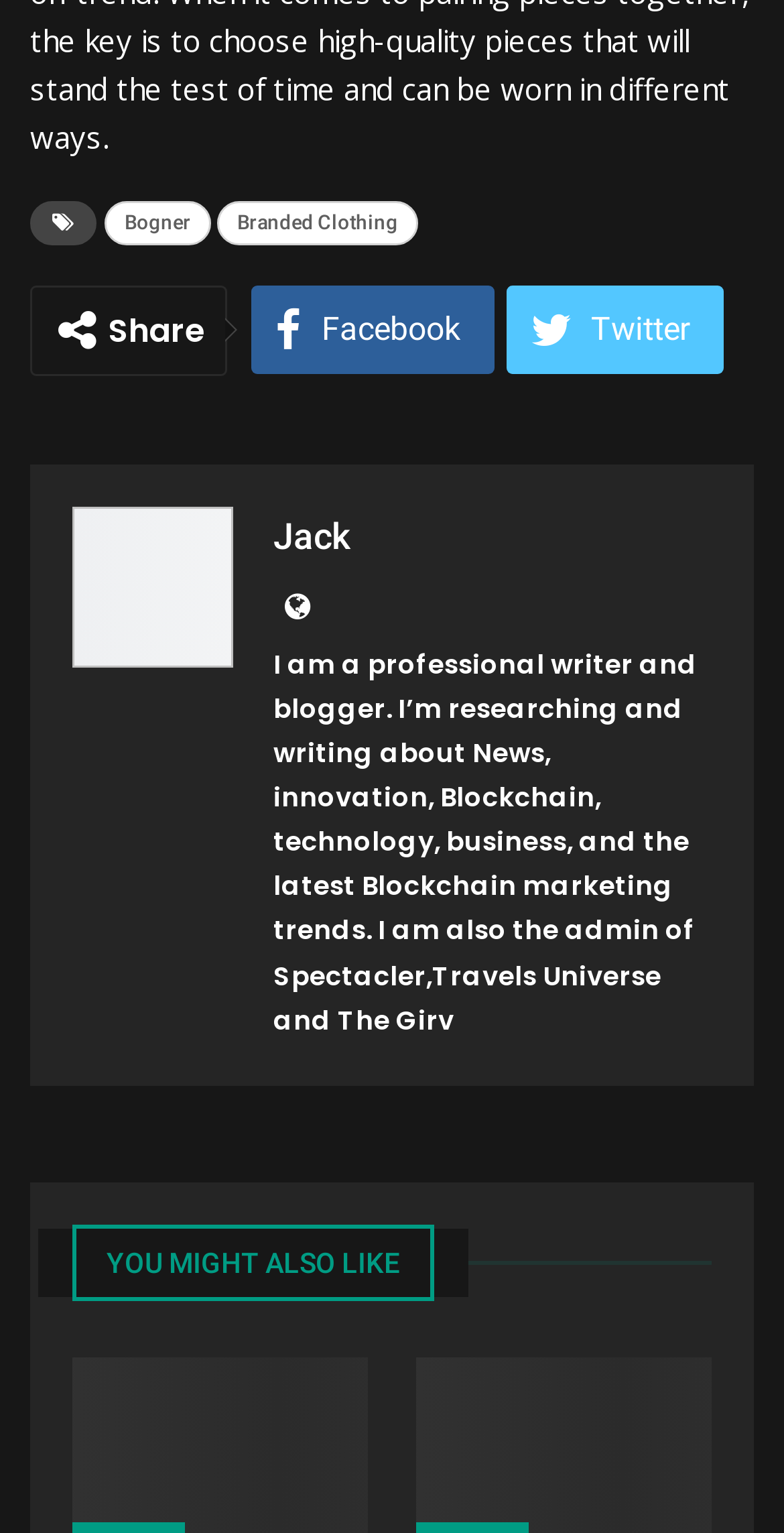How many social media links are available? Based on the image, give a response in one word or a short phrase.

7